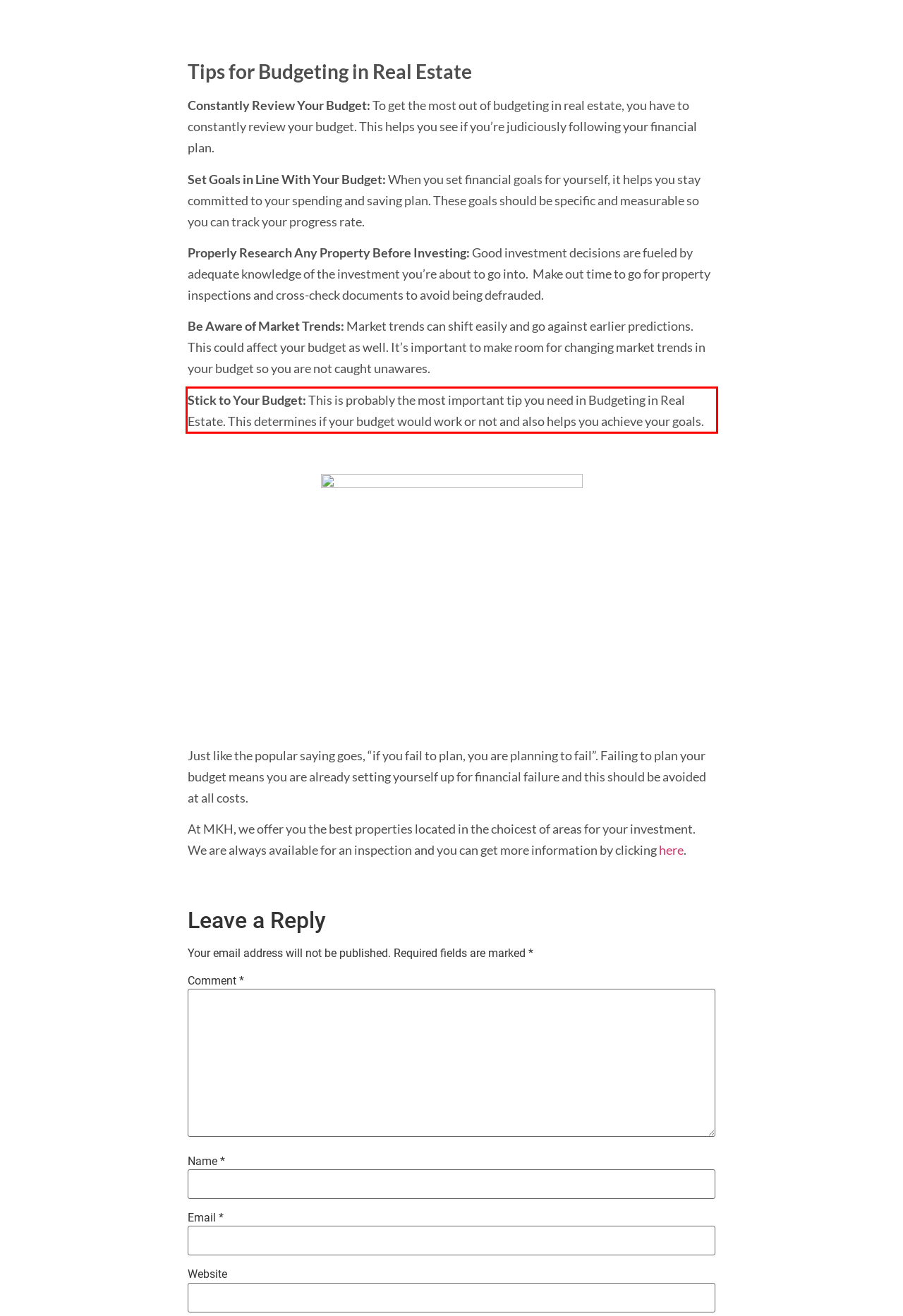You are provided with a screenshot of a webpage that includes a red bounding box. Extract and generate the text content found within the red bounding box.

Stick to Your Budget: This is probably the most important tip you need in Budgeting in Real Estate. This determines if your budget would work or not and also helps you achieve your goals.